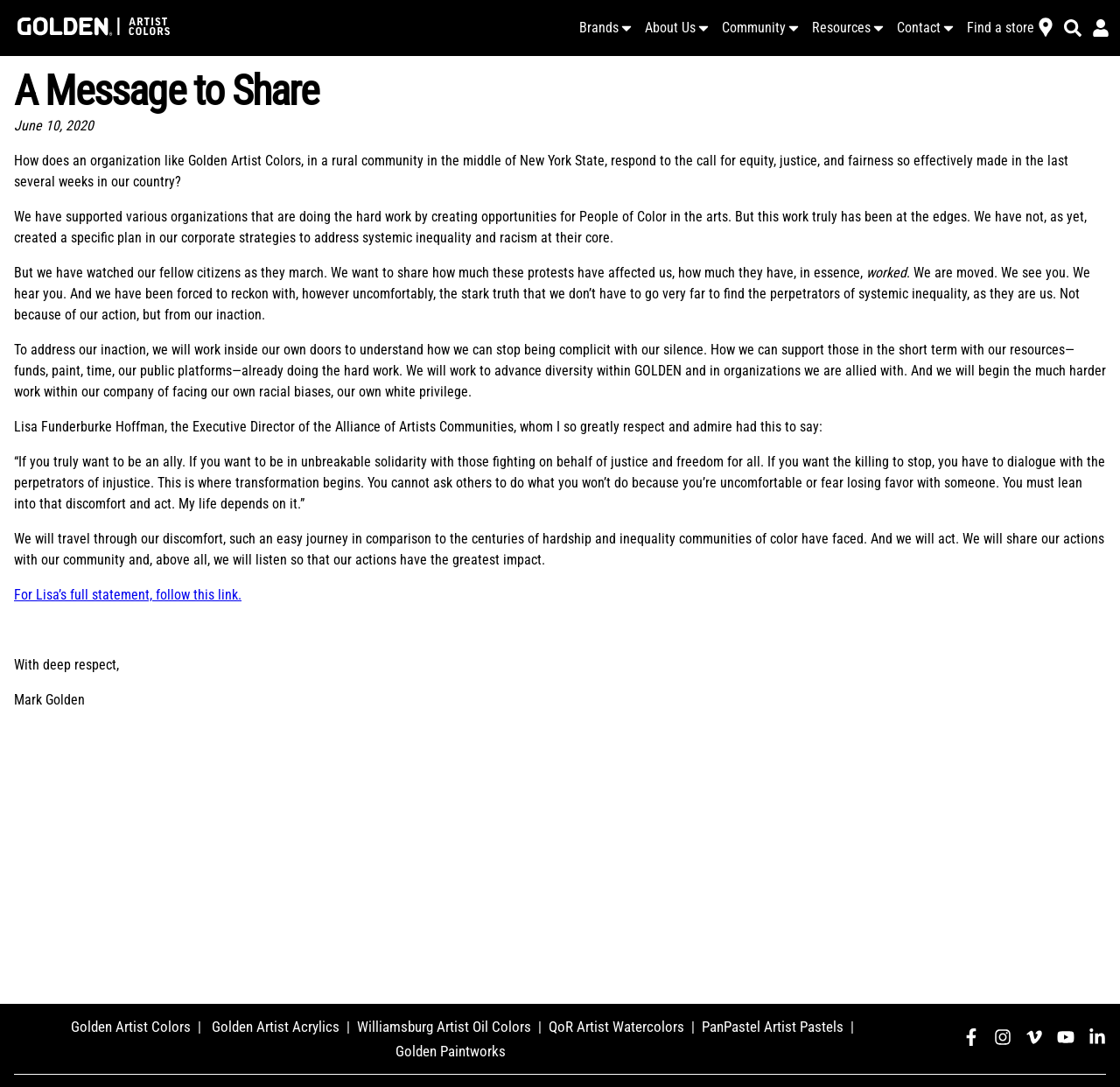Locate and provide the bounding box coordinates for the HTML element that matches this description: "Golden Paintworks".

[0.353, 0.959, 0.473, 0.975]